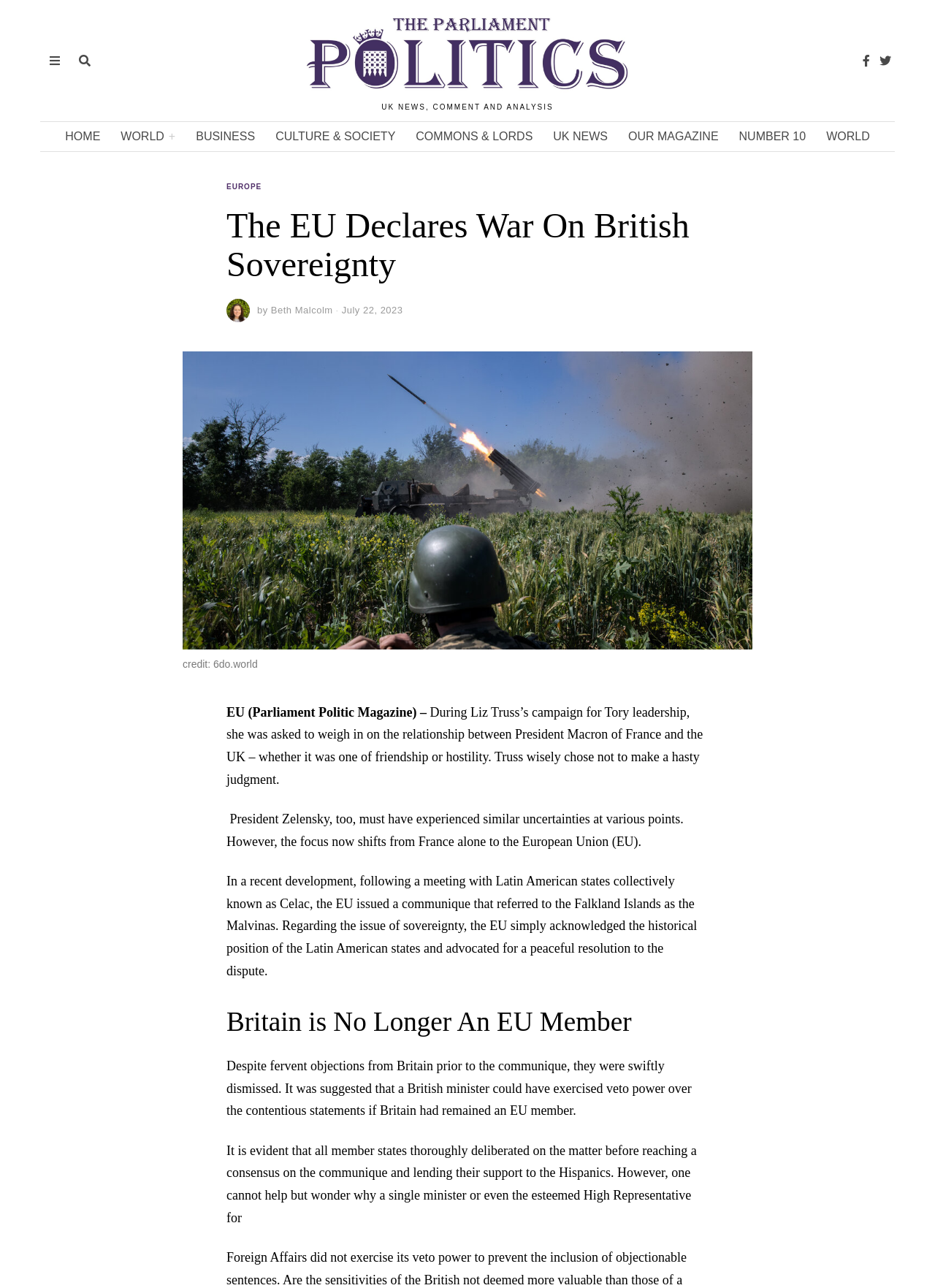Summarize the contents and layout of the webpage in detail.

This webpage is a news article from Parliament Politics Magazine, with a focus on EU politics and British sovereignty. At the top, there is a heading that reads "The EU Declares War On British Sovereignty" and a subheading that says "UK NEWS, COMMENT AND ANALYSIS". 

Below the headings, there are several links to different sections of the website, including "HOME", "WORLD+", "BUSINESS", and "CULTURE & SOCIETY", among others. These links are aligned horizontally across the top of the page.

To the right of the links, there are three social media icons, represented by the Unicode characters "\uf39e" and "\uf099". 

Further down the page, there is a header section with a link to "EUROPE" and a heading that repeats the title of the article. Below this, there is a link to the author's name, "Beth Malcolm", and a timestamp that reads "July 22, 2023".

On the left side of the page, there is a large figure with a caption that reads "credit: 6do.world". The figure takes up about half of the page's height.

The main article text begins below the figure, with a brief introduction to the topic of EU politics and British sovereignty. The text is divided into several paragraphs, with headings that break up the content. The article discusses the EU's stance on the Falkland Islands, also known as the Malvinas, and Britain's response to the issue.

There are a total of 5 headings in the article, including the main title and subheadings that separate the different sections of the content. The text is written in a formal and informative style, with a focus on providing news and analysis on the topic.